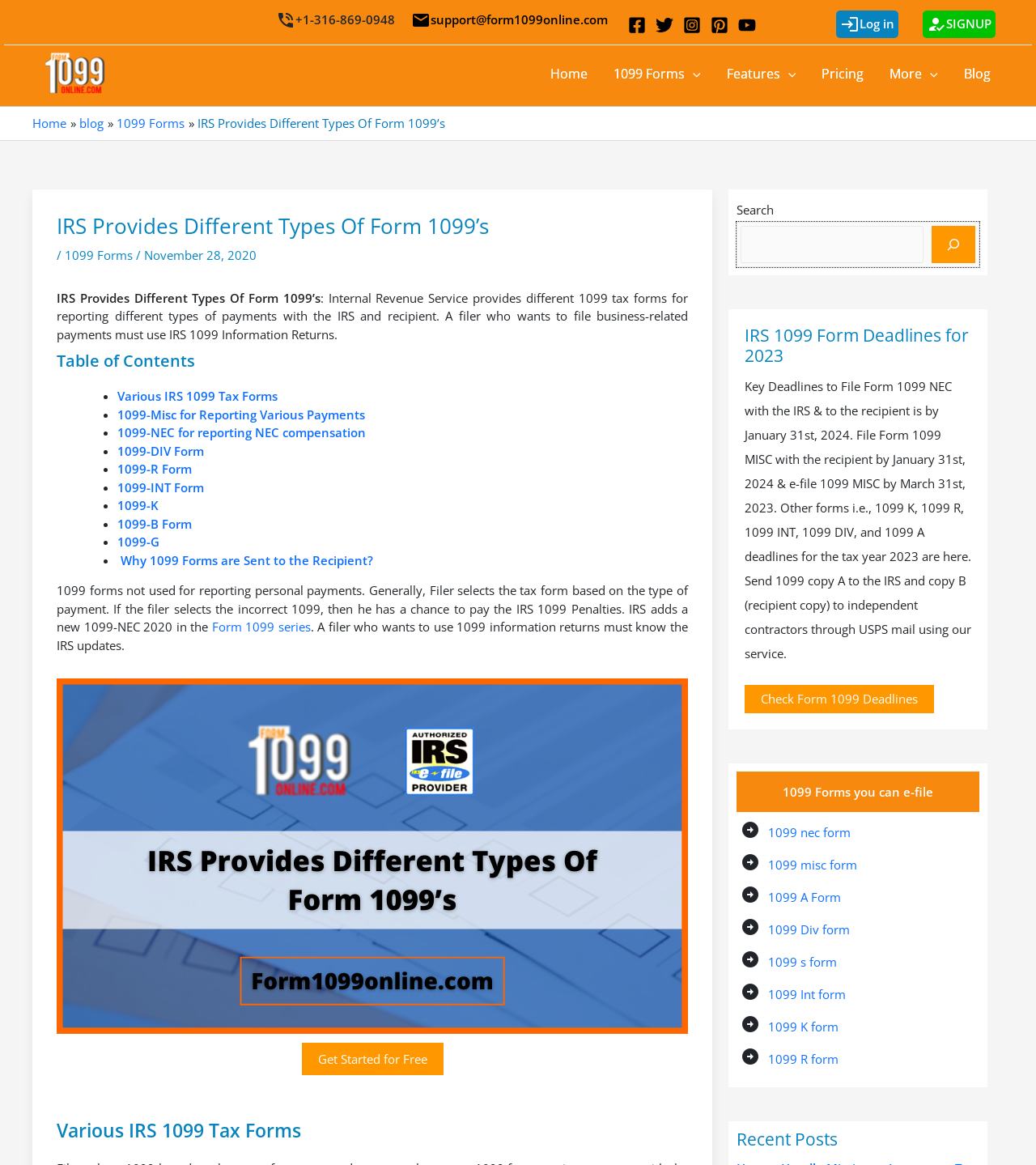Determine the bounding box coordinates for the area that should be clicked to carry out the following instruction: "Visit the Facebook page".

[0.606, 0.014, 0.623, 0.029]